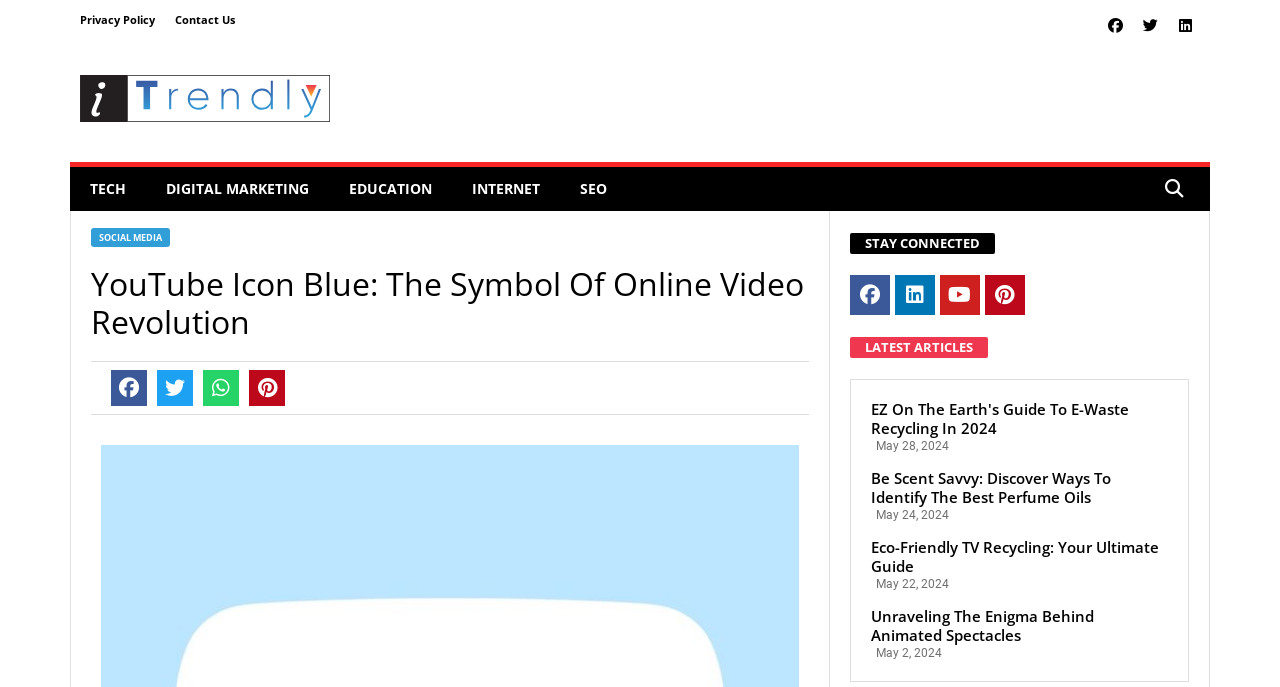Select the bounding box coordinates of the element I need to click to carry out the following instruction: "Search for something".

[0.872, 0.251, 0.93, 0.299]